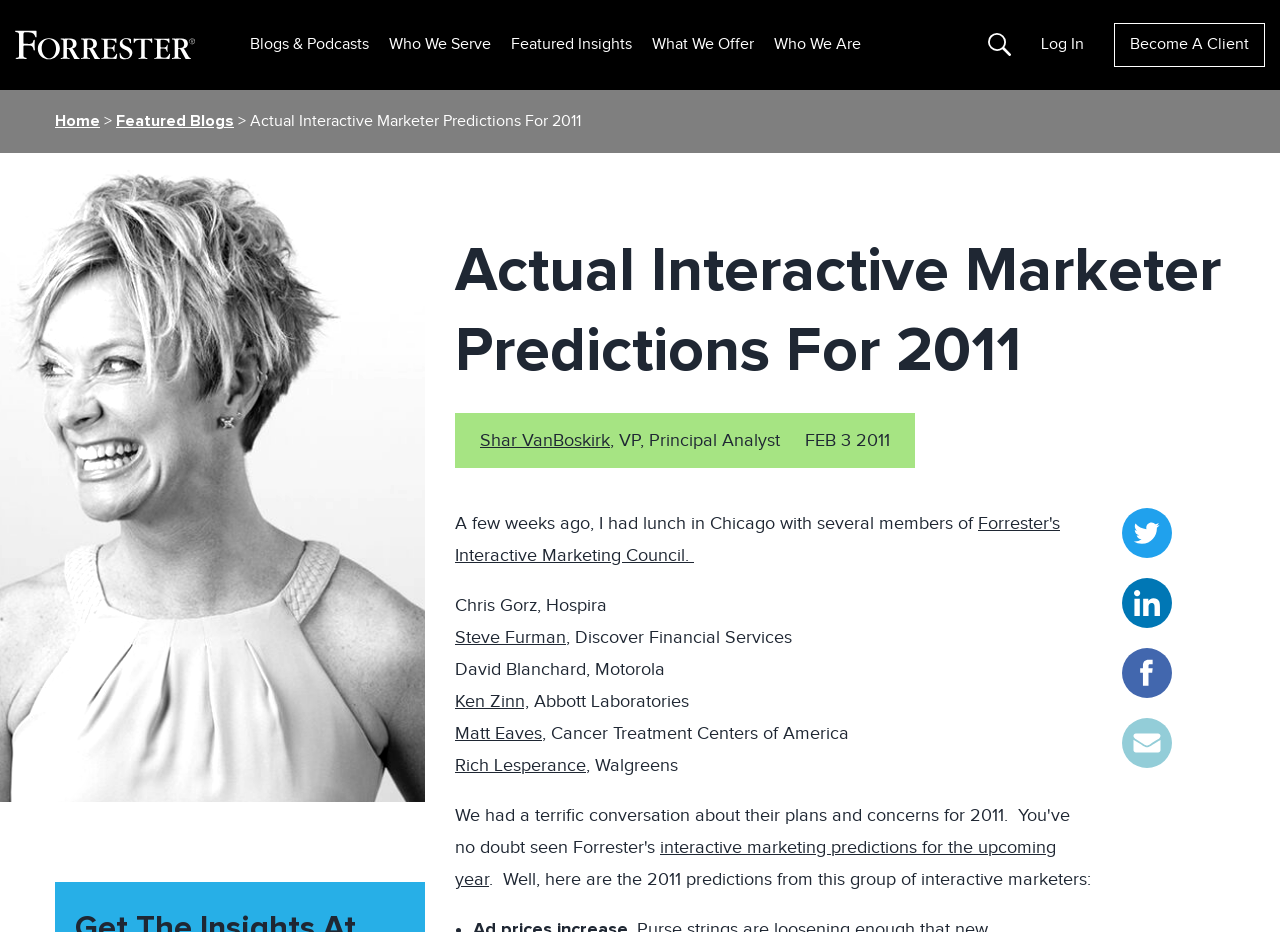Please answer the following question using a single word or phrase: 
What is the date of the article?

FEB 3 2011